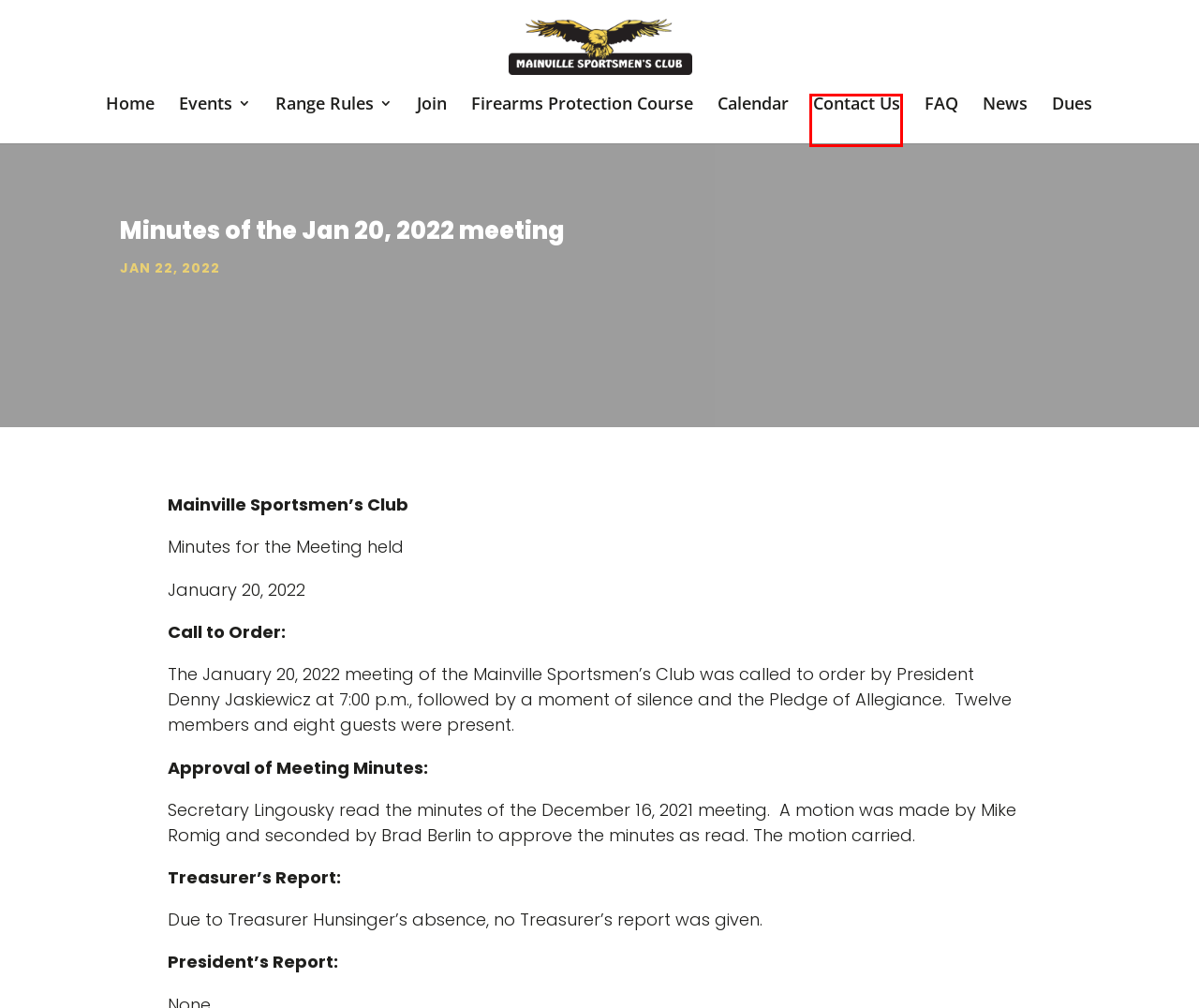Given a screenshot of a webpage with a red bounding box highlighting a UI element, determine which webpage description best matches the new webpage that appears after clicking the highlighted element. Here are the candidates:
A. FAQ | Mainville Sportsmen's Club
B. Contact Us | Mainville Sportsmen's Club
C. Dues | Mainville Sportsmen's Club
D. Firearms Protection Course | Mainville Sportsmen's Club
E. Mainville Sportsmen's Club | Non-Profit, Social Membership Organization
F. Join | Mainville Sportsmen's Club
G. Calendar | Mainville Sportsmen's Club
H. Range Rules | Mainville Sportsmen's Club

B